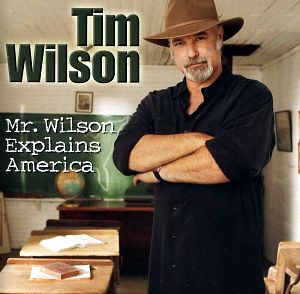Describe thoroughly the contents of the image.

The image features Tim Wilson, a Georgian comedian, known for his unique blend of humor and commentary on American culture. He is dressed casually in a black shirt and a wide-brimmed hat, exuding a relaxed and approachable demeanor. The backdrop hints at an educational theme, with classroom elements visible, such as empty wooden desks and a chalkboard. Prominently displayed at the top of the image is his name, "Tim Wilson," while the title "Mr. Wilson Explains America" suggests a focus on his comedic take on societal issues. This portrayal reflects both his comedic career and his connection to themes of education and insight into American life, making it a fitting representation of his work, including the album titled "Certified Aluminum."